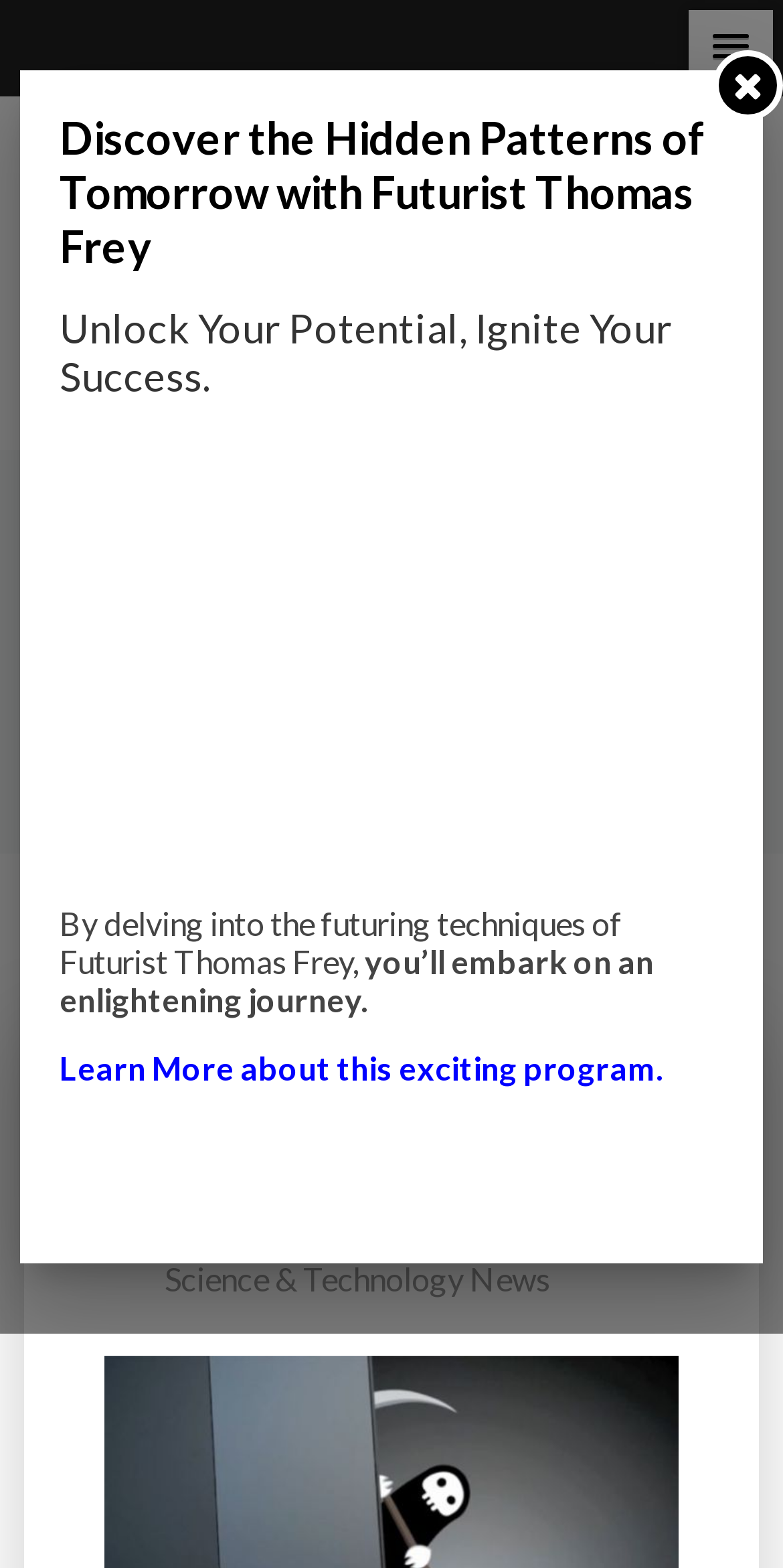Please locate the bounding box coordinates of the element that needs to be clicked to achieve the following instruction: "Click the 'Learn More about this exciting program' link". The coordinates should be four float numbers between 0 and 1, i.e., [left, top, right, bottom].

[0.076, 0.668, 0.848, 0.693]